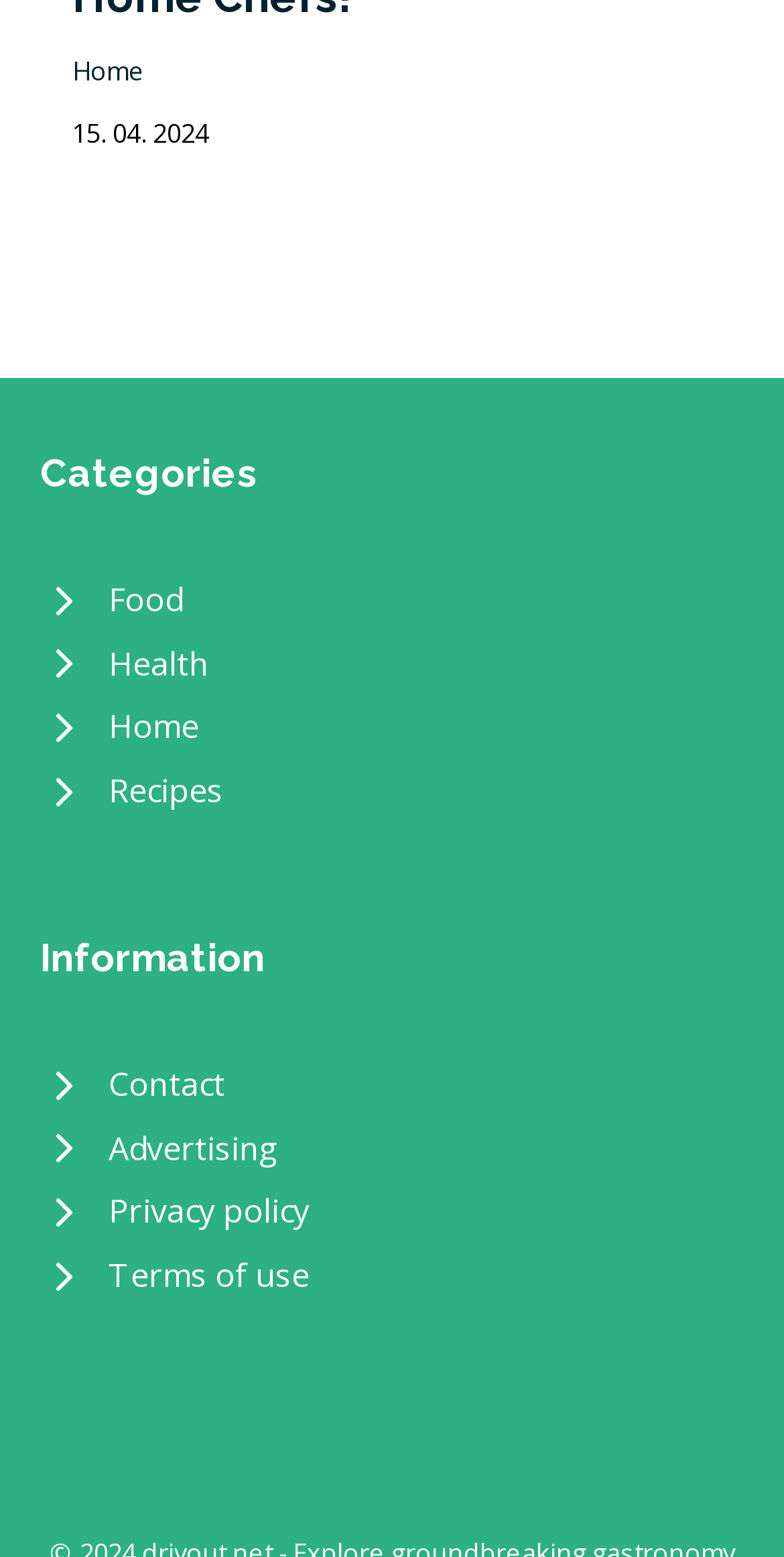Identify the bounding box coordinates for the UI element described by the following text: "Privacy policy". Provide the coordinates as four float numbers between 0 and 1, in the format [left, top, right, bottom].

[0.051, 0.758, 0.949, 0.799]